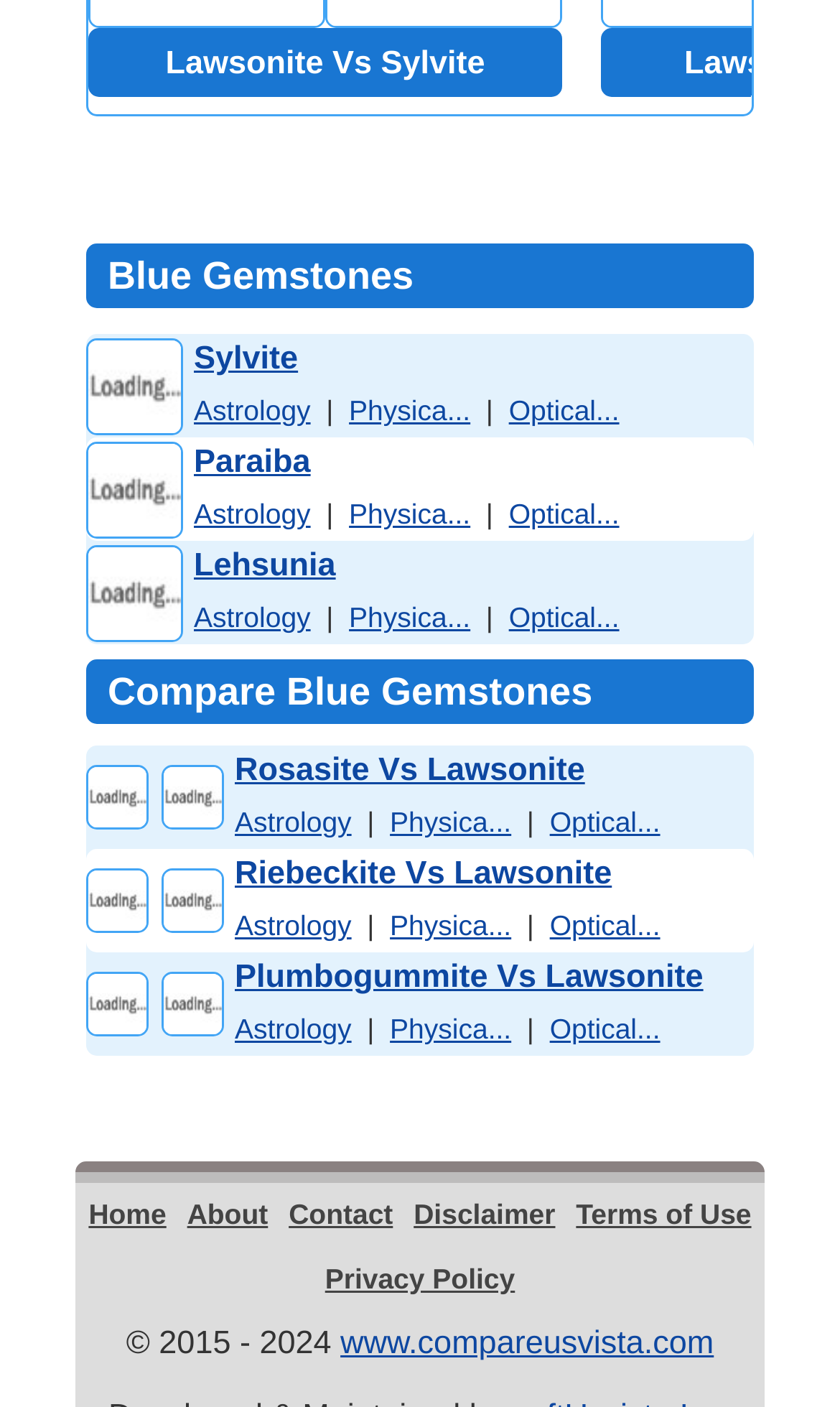Specify the bounding box coordinates for the region that must be clicked to perform the given instruction: "Click on the link to learn about Sylvite".

[0.103, 0.26, 0.218, 0.286]